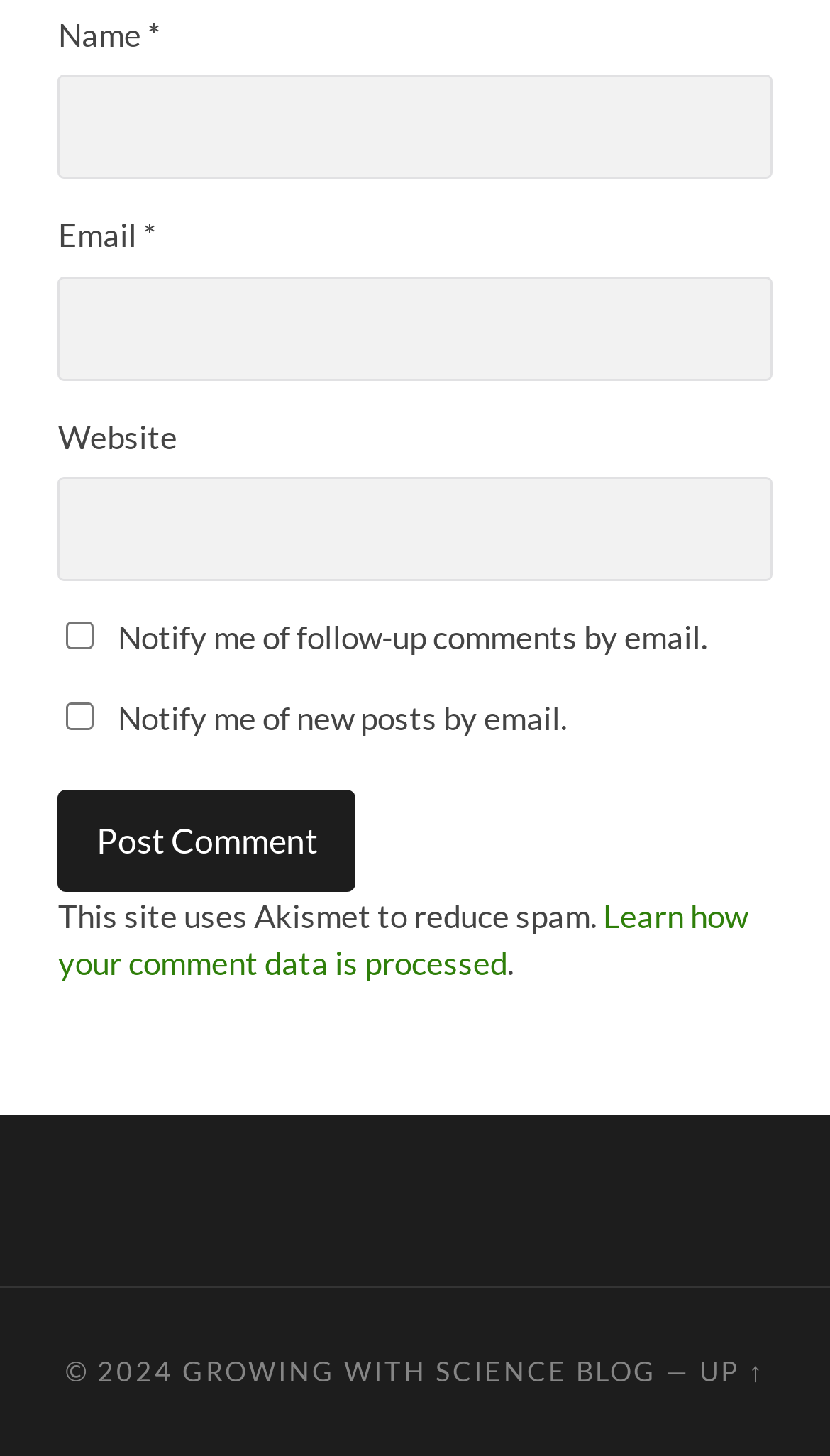Please answer the following question using a single word or phrase: 
What is the link 'Learn how your comment data is processed' for?

To learn about comment data processing